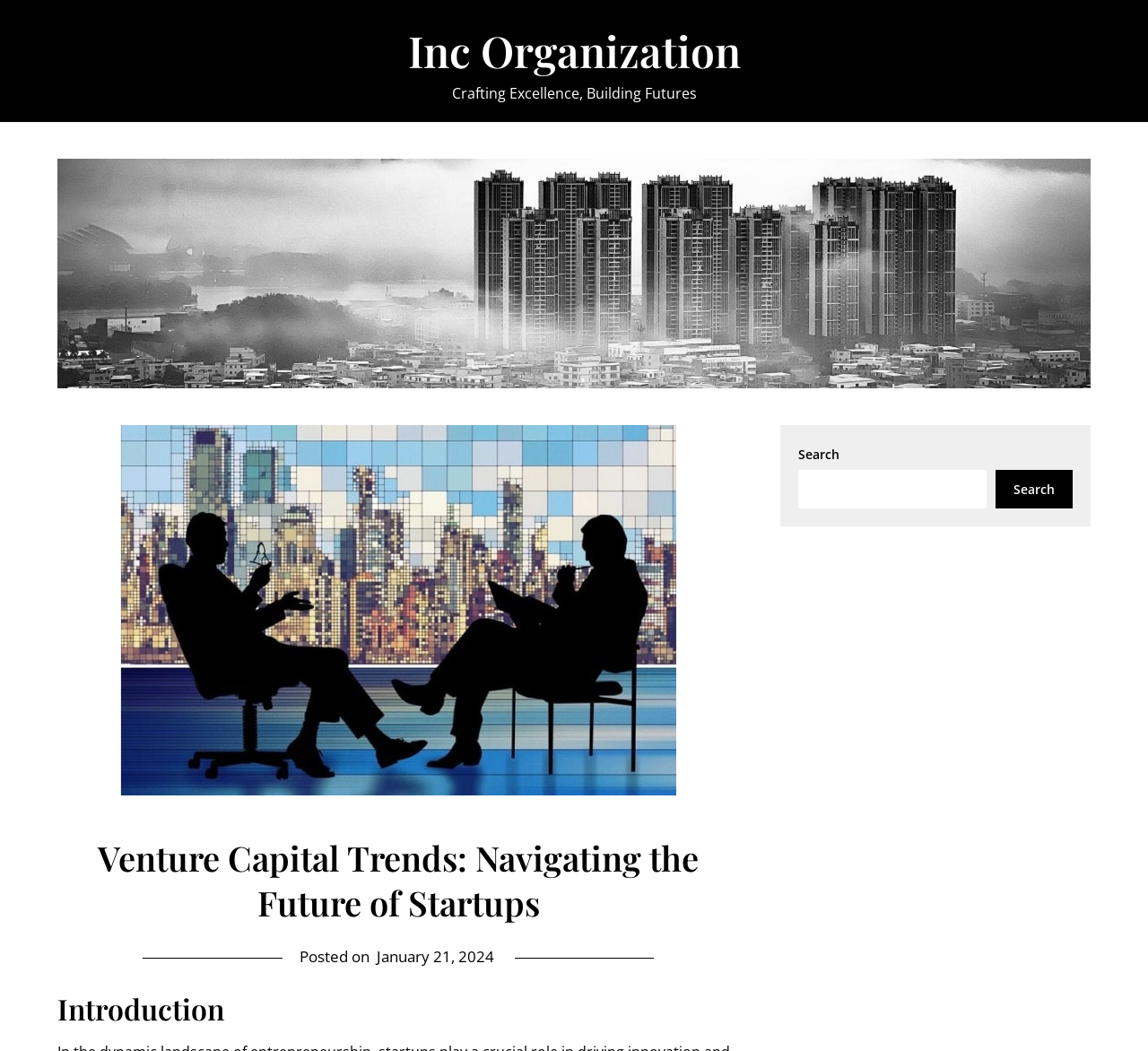Analyze and describe the webpage in a detailed narrative.

The webpage appears to be an article or blog post about venture capital trends and their impact on startups. At the top left of the page, there is a link to "Inc Organization" and an image of the organization's logo. Next to the logo, there is a tagline "Crafting Excellence, Building Futures" in a smaller font.

Below the logo and tagline, there is a larger image that takes up most of the width of the page, with a heading "Venture Capital Trends: Navigating the Future of Startups" written in a bold font on top of it. The heading is followed by a subheading "Posted on January 21, 2024" in a smaller font.

To the right of the image, there is a search bar with a search button and a placeholder text "Search". The search bar is relatively small and takes up about a quarter of the width of the page.

Further down the page, there is a heading "Introduction" in a bold font, which likely marks the beginning of the article's content.